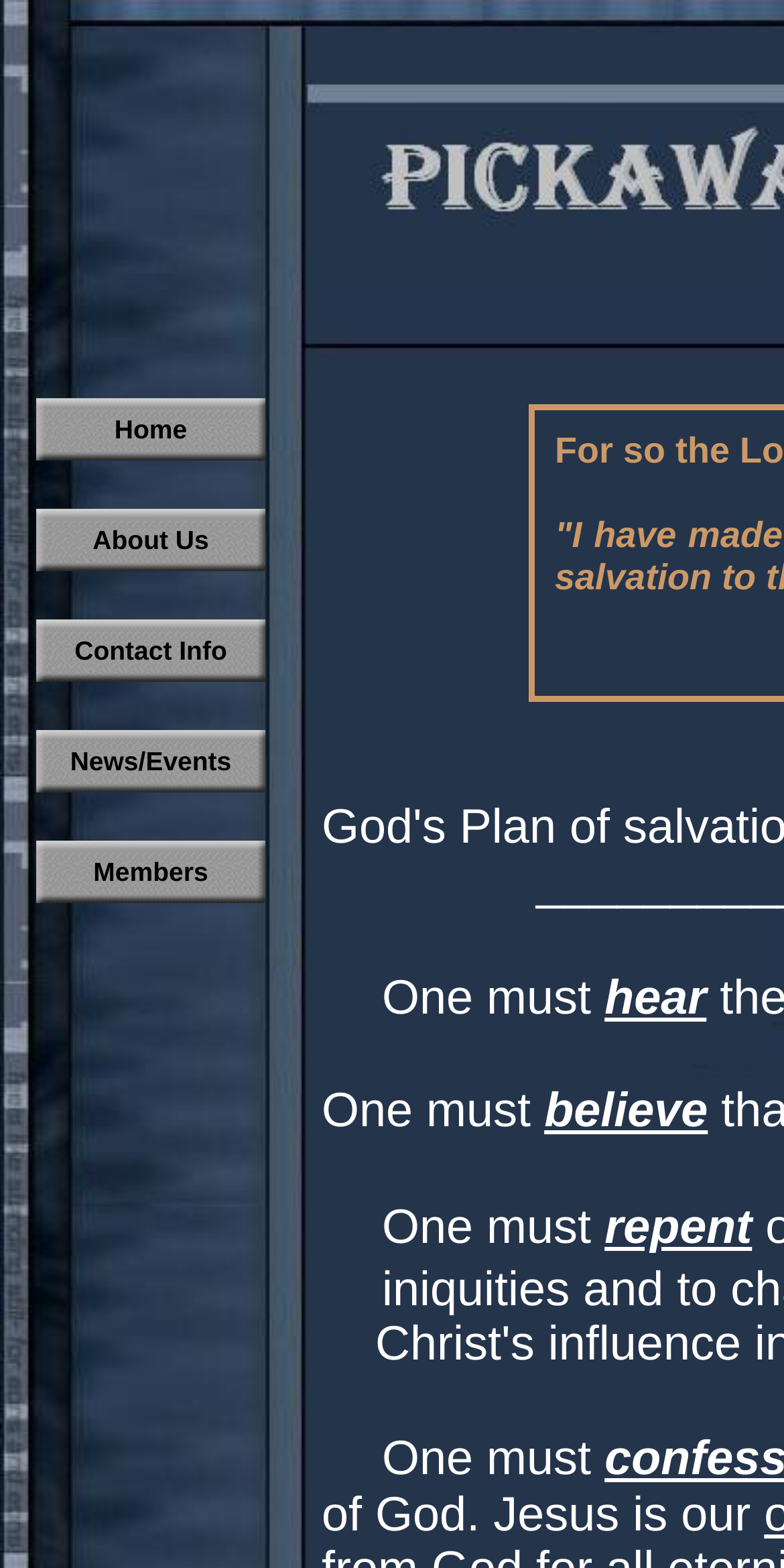How many rows are there in the navigation table?
Provide a detailed and extensive answer to the question.

I examined the LayoutTable element and counted the number of LayoutTableRow elements, which represent the rows in the table.